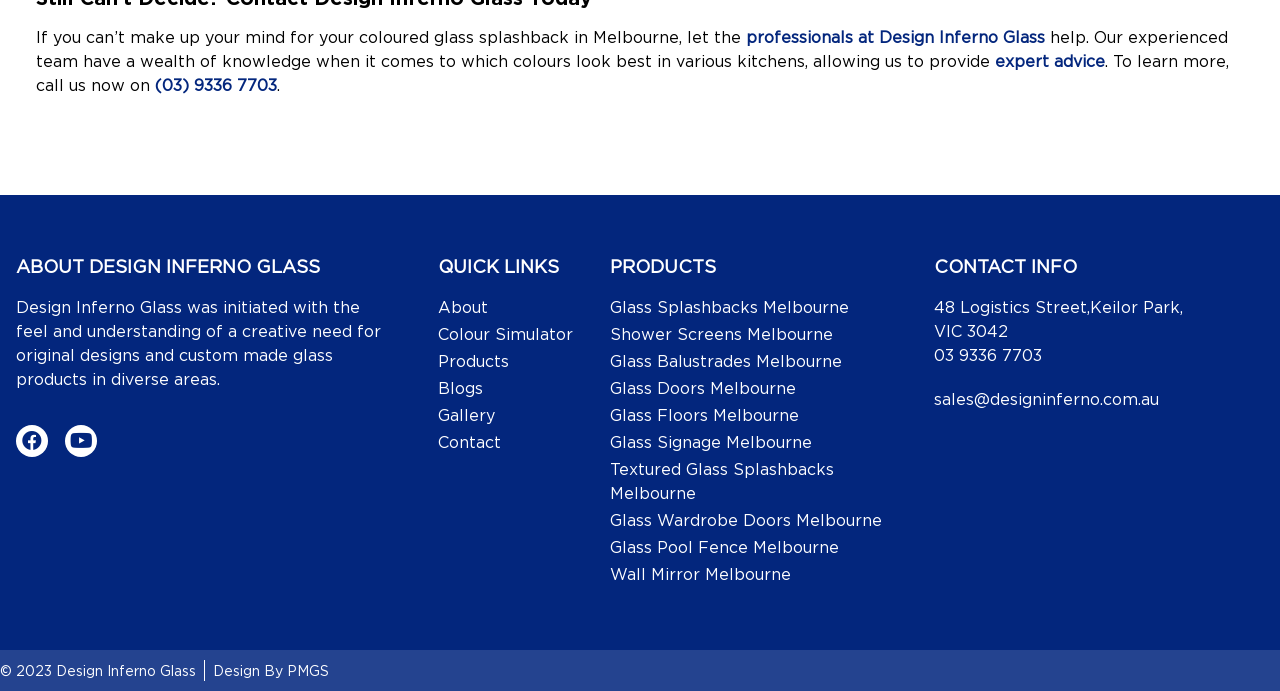What is the phone number for contact?
Please use the image to deliver a detailed and complete answer.

The phone number can be found in the contact information section, and it is also a clickable link.